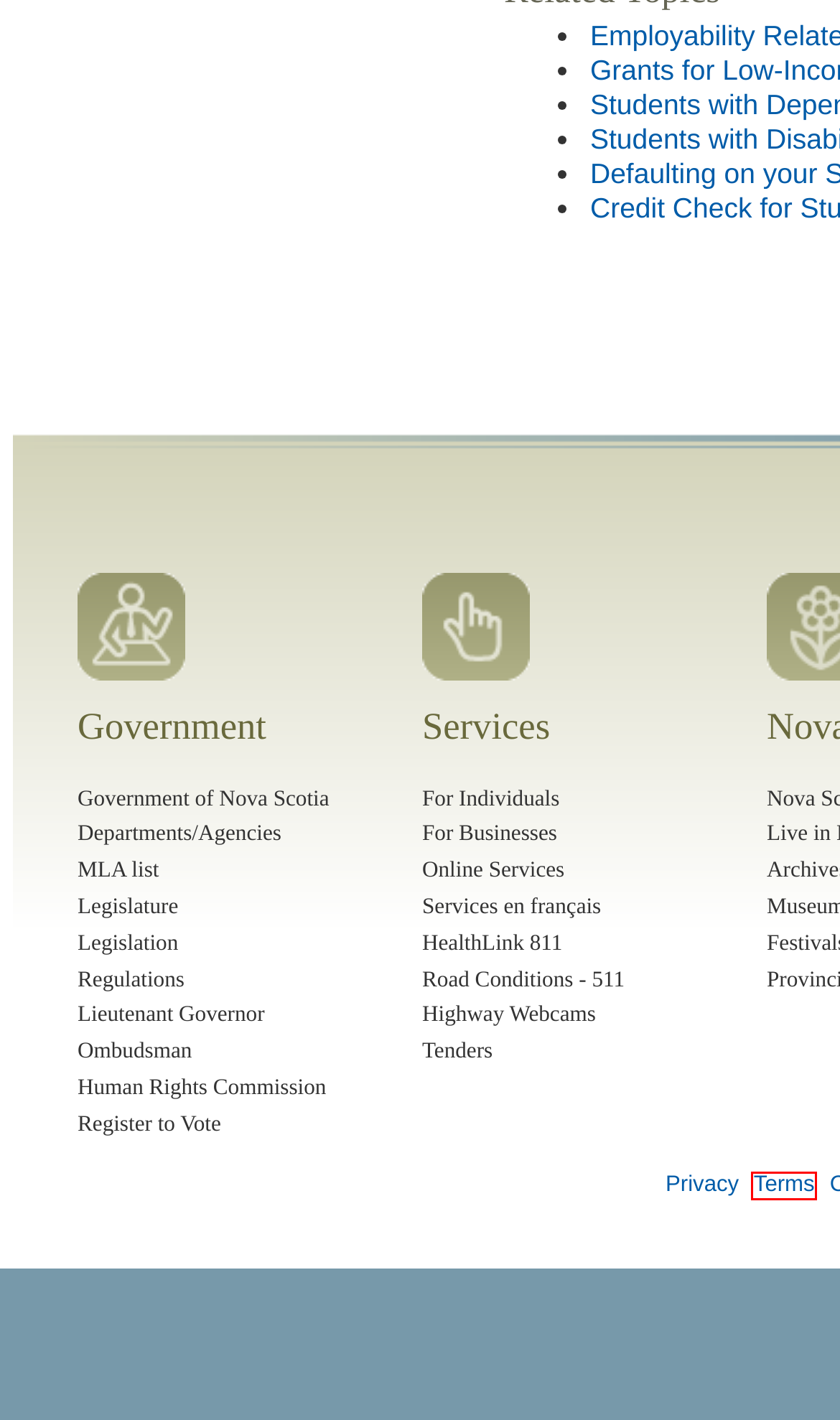Evaluate the webpage screenshot and identify the element within the red bounding box. Select the webpage description that best fits the new webpage after clicking the highlighted element. Here are the candidates:
A. Services en français | Accès Nouvelle-Écosse | Gouvernement de la N.-É.
B. Nova Scotia Legislature - Members
C. Lieutenant Governor of Nova Scotia | The Honourable Arthur J. LeBlanc, ONS, QC
D. Services for Businesses | Access Nova Scotia | Government of NS
E. Access Nova Scotia: online services  - Government of Nova Scotia, Canada
F. Privacy statement - Government of Nova Scotia
G. Terms of Use - Government of Nova Scotia
H. Highways Cameras | novascotia.ca

G